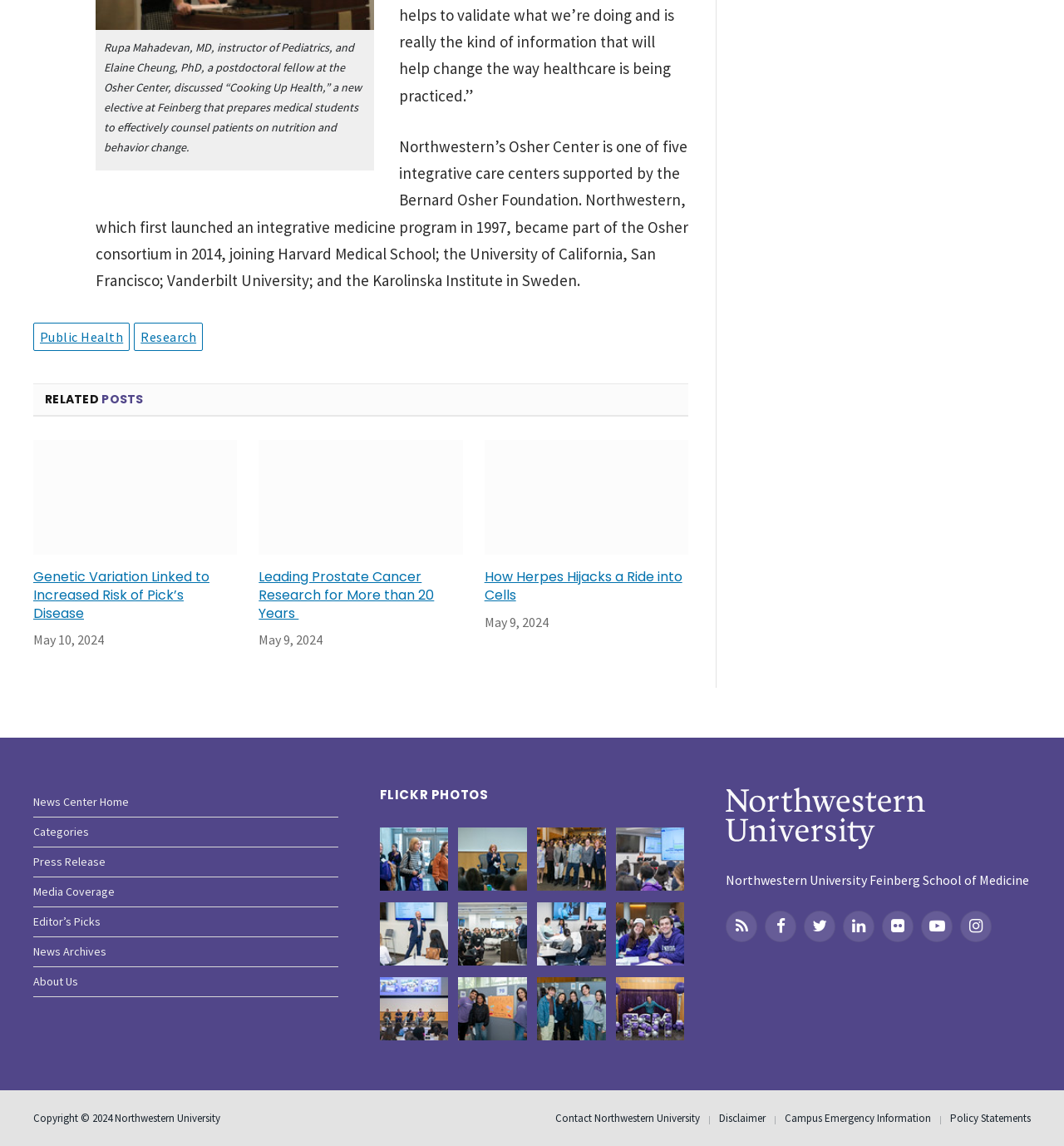Determine the bounding box coordinates for the area you should click to complete the following instruction: "Click on 'Public Health'".

[0.031, 0.282, 0.122, 0.307]